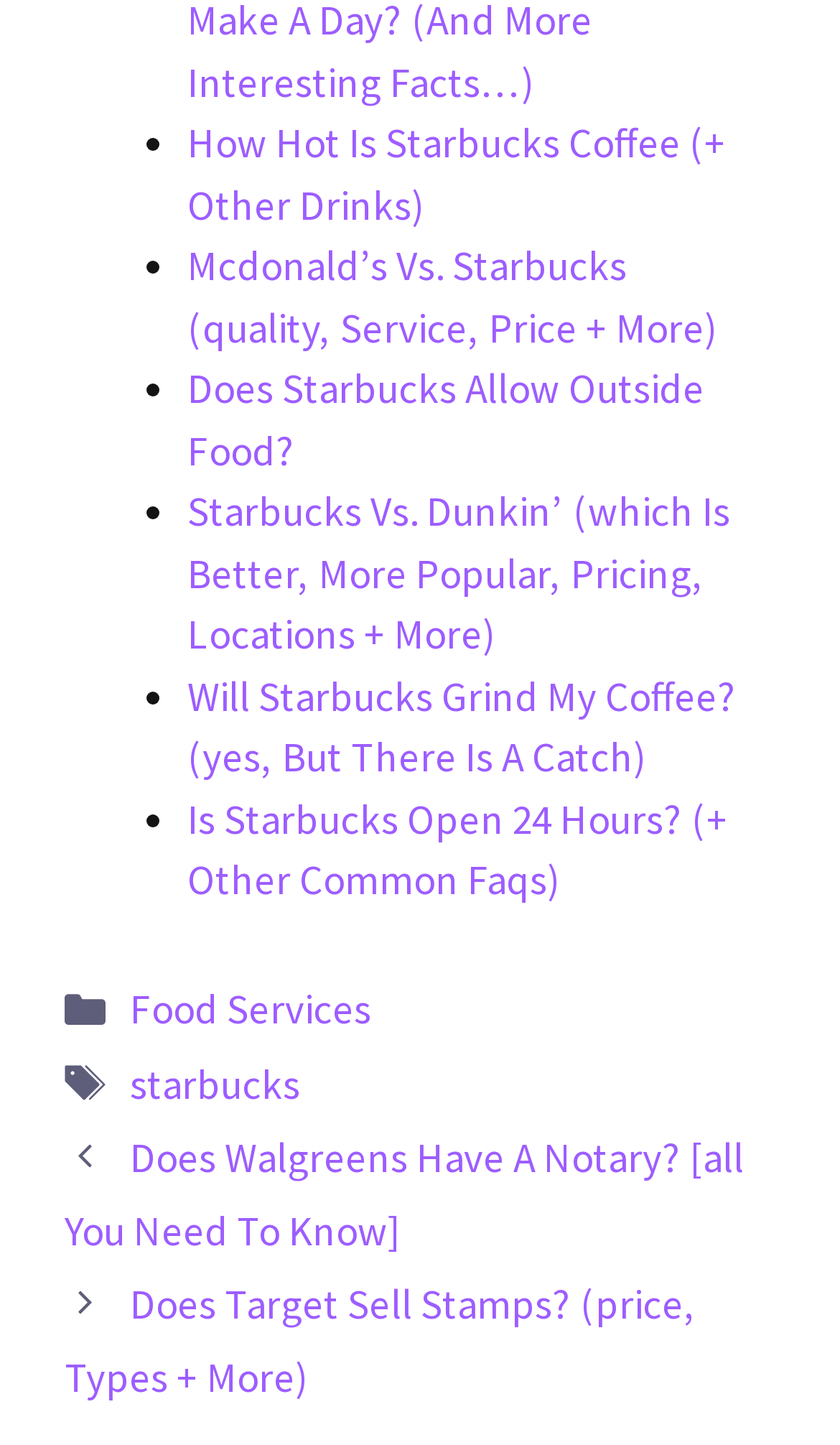Identify the bounding box coordinates necessary to click and complete the given instruction: "View 'Does Walgreens Have A Notary? [all You Need To Know]' article".

[0.077, 0.782, 0.886, 0.869]